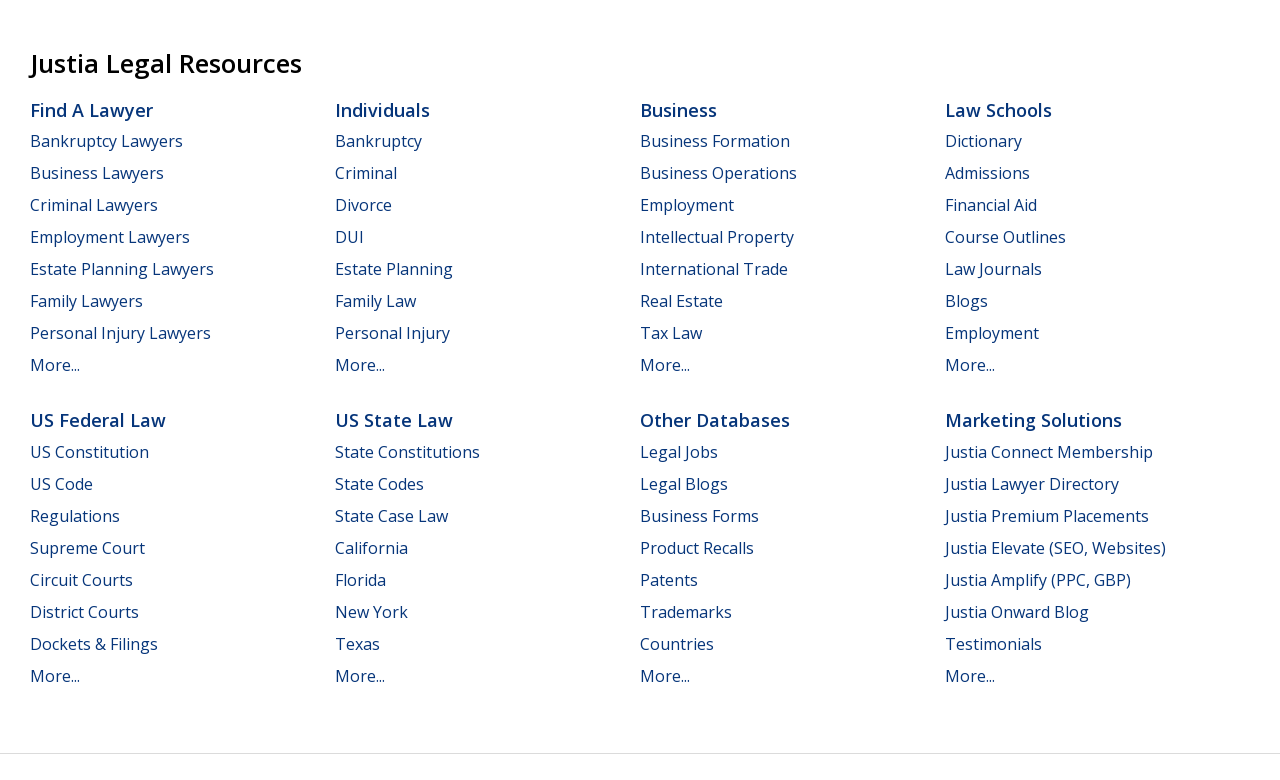Please find the bounding box coordinates of the element that must be clicked to perform the given instruction: "Find a lawyer". The coordinates should be four float numbers from 0 to 1, i.e., [left, top, right, bottom].

[0.023, 0.125, 0.12, 0.156]